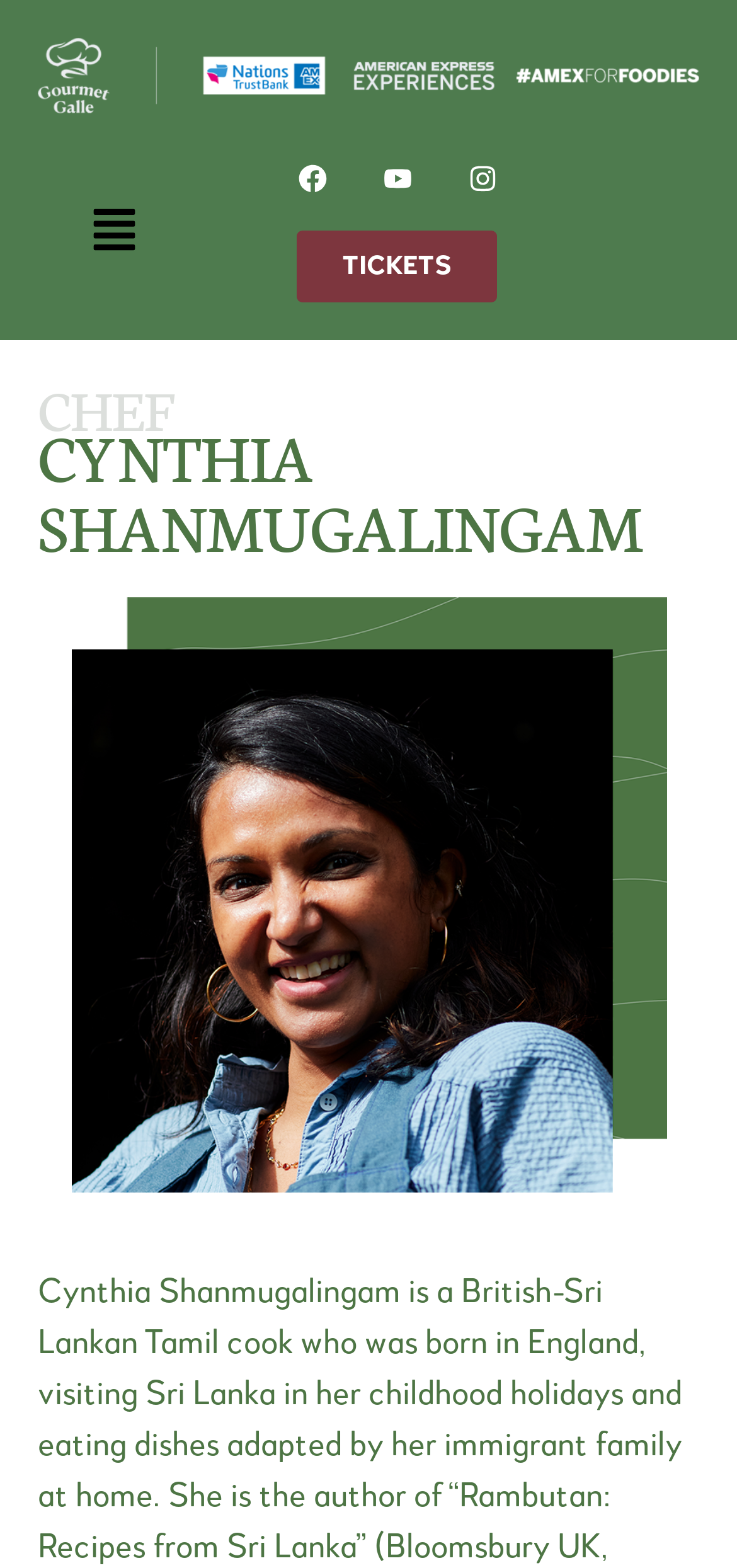What is the text on the link below the logo?
Identify the answer in the screenshot and reply with a single word or phrase.

TICKETS